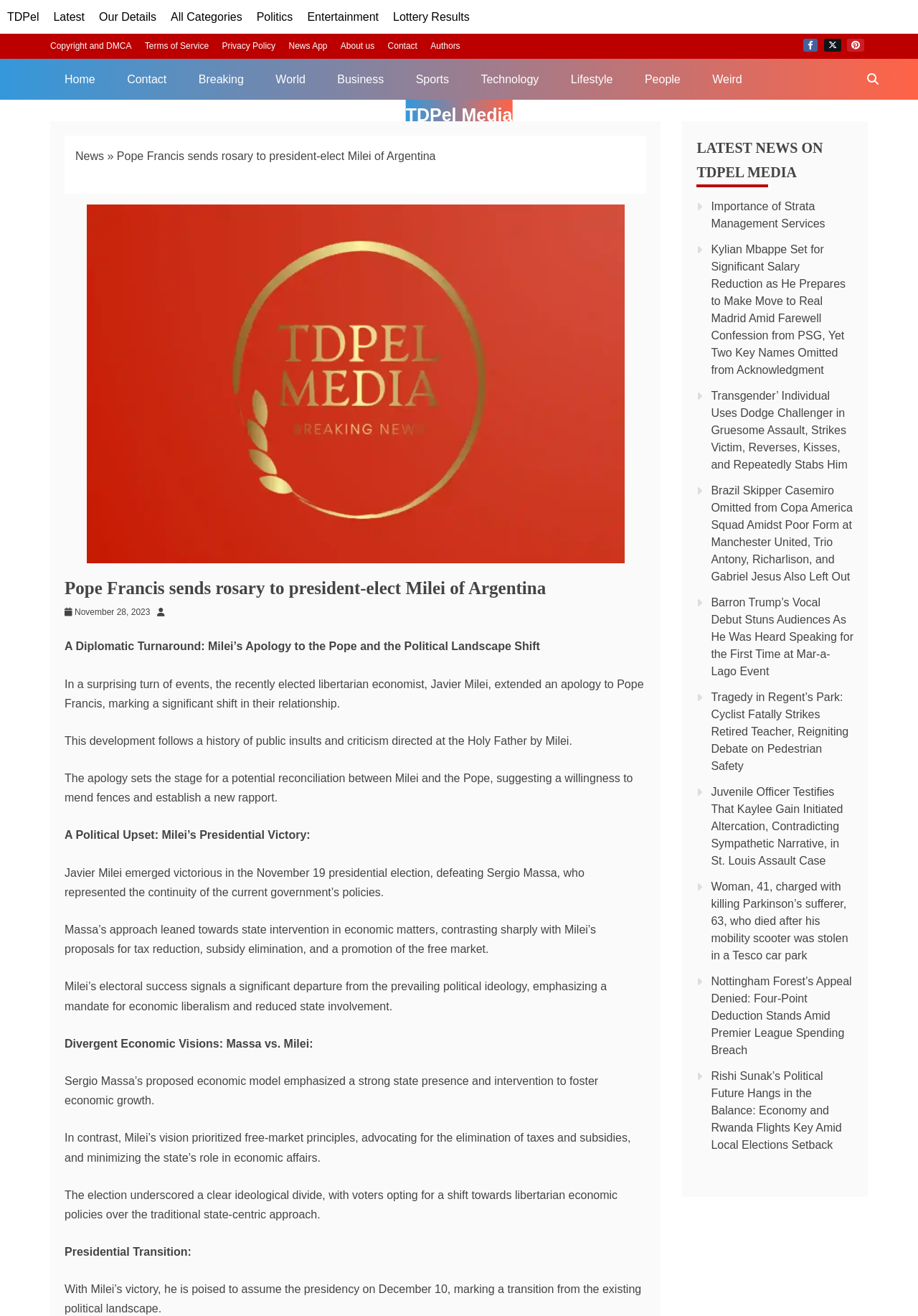Please specify the bounding box coordinates of the clickable section necessary to execute the following command: "Visit the 'About us' page".

[0.371, 0.031, 0.408, 0.039]